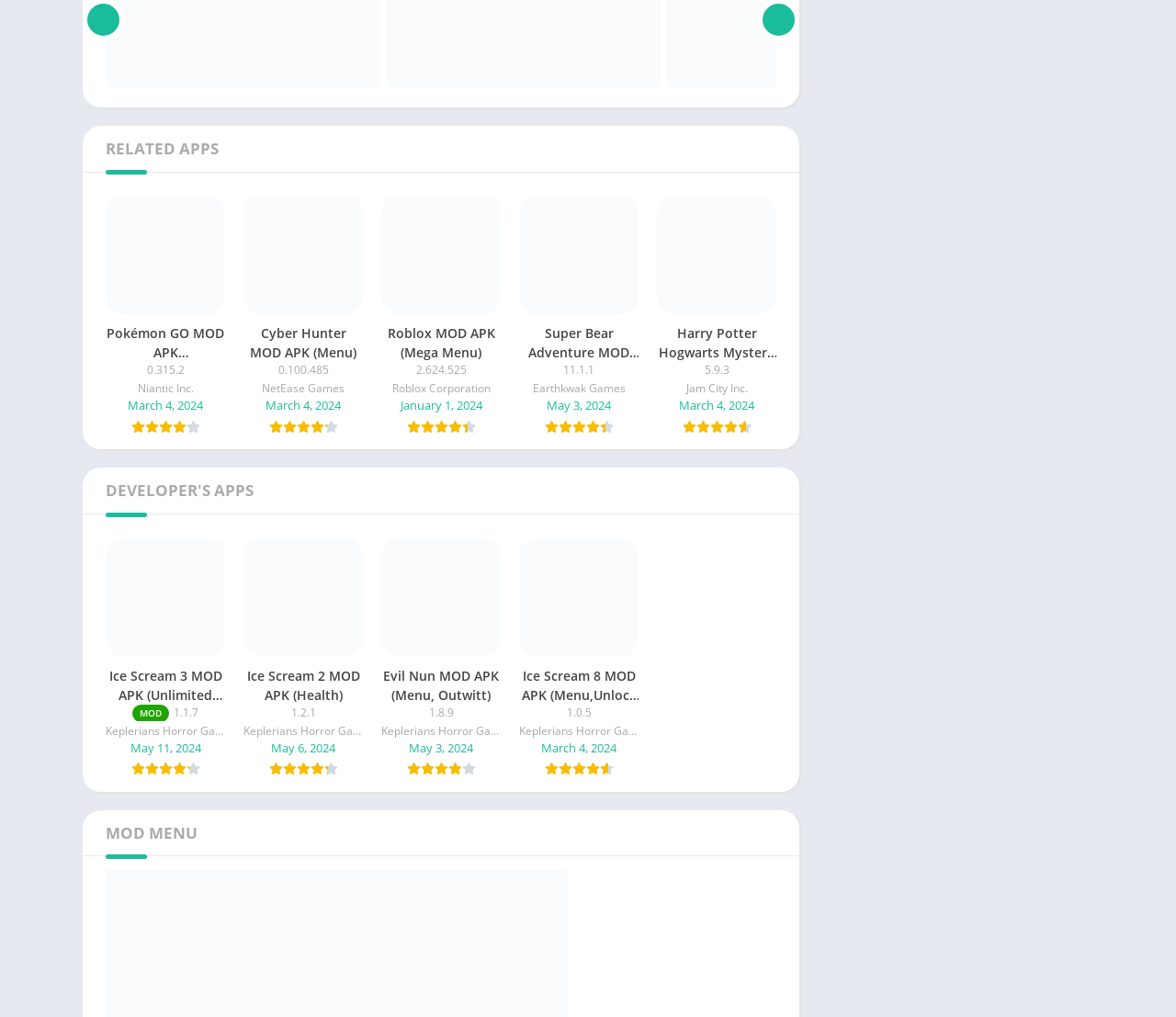Locate the bounding box coordinates of the area to click to fulfill this instruction: "Check Cyber Hunter MOD APK information". The bounding box should be presented as four float numbers between 0 and 1, in the order [left, top, right, bottom].

[0.207, 0.192, 0.309, 0.428]